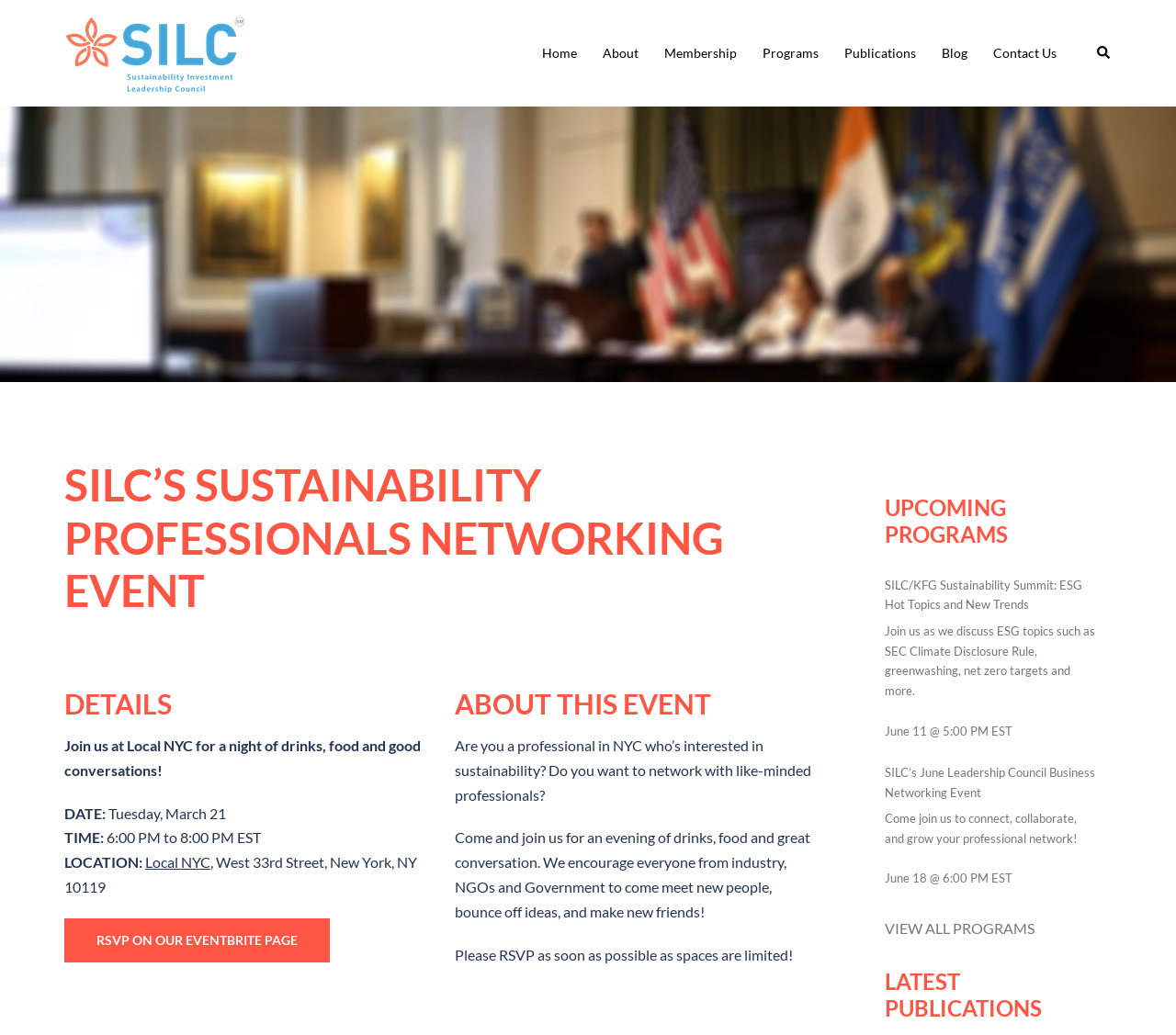Please mark the clickable region by giving the bounding box coordinates needed to complete this instruction: "View all programs".

[0.752, 0.888, 0.879, 0.905]